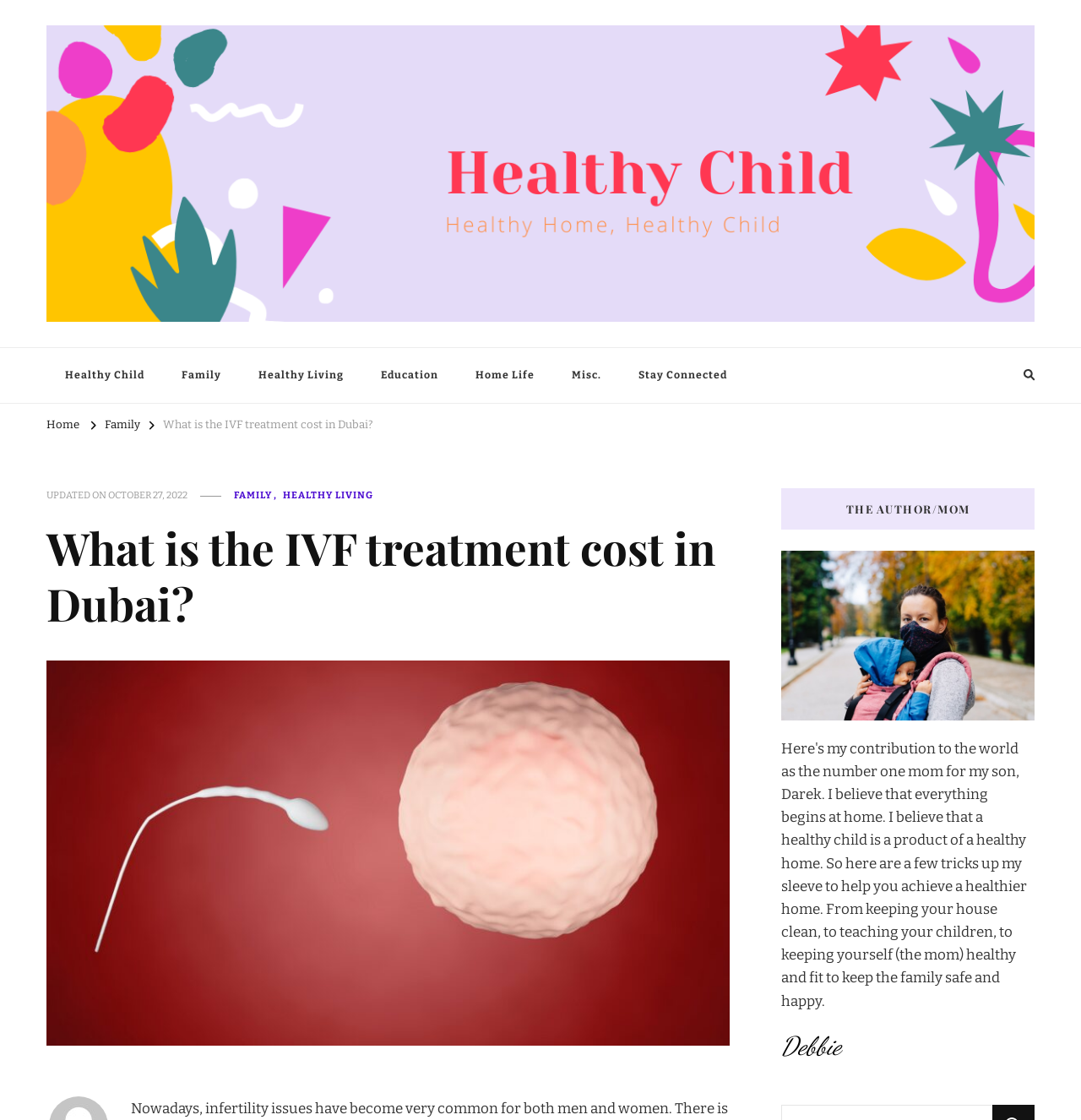Please answer the following question using a single word or phrase: What is the date of the last update?

OCTOBER 27, 2022